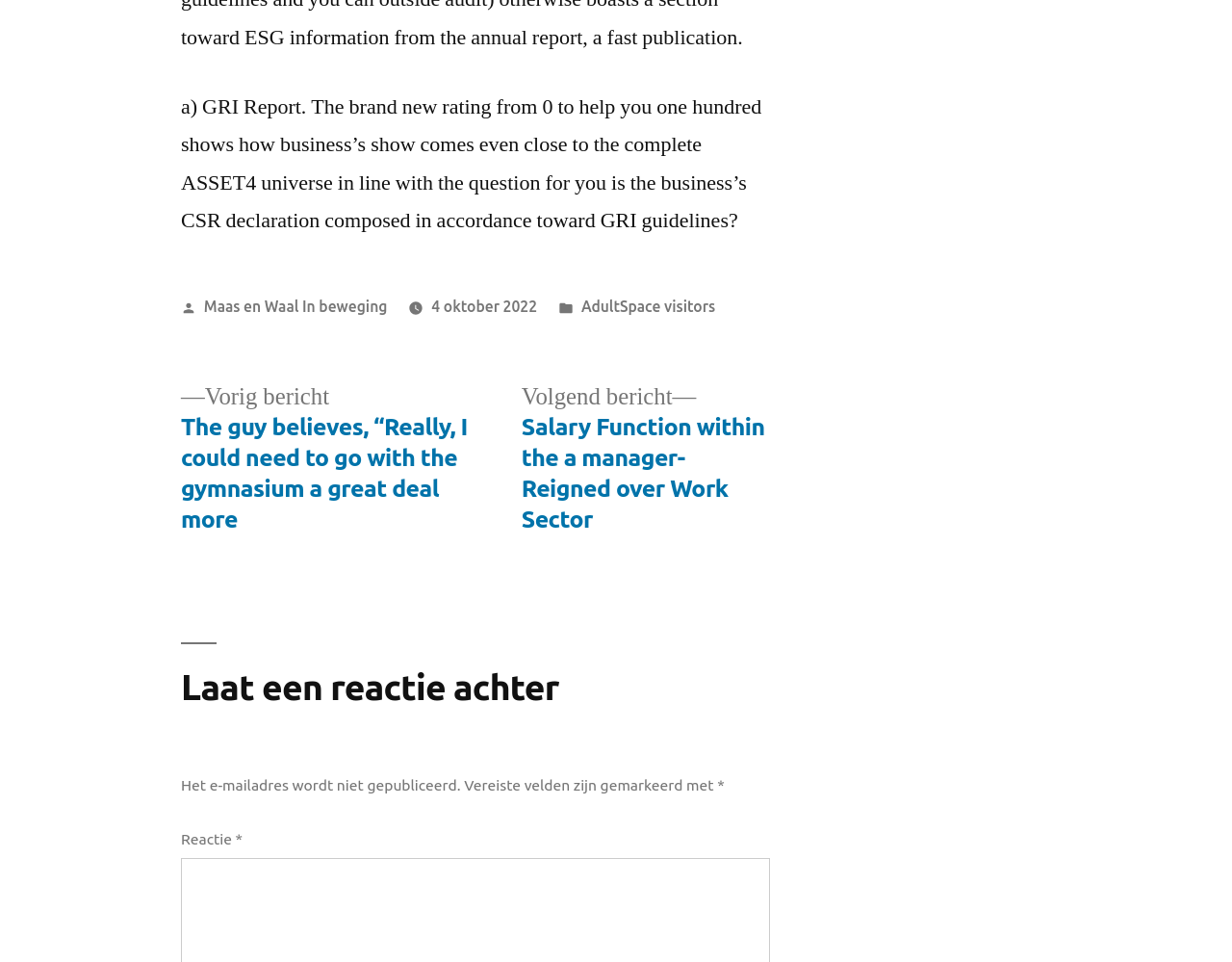Provide the bounding box coordinates of the UI element this sentence describes: "AdultSpace visitors".

[0.472, 0.309, 0.581, 0.327]